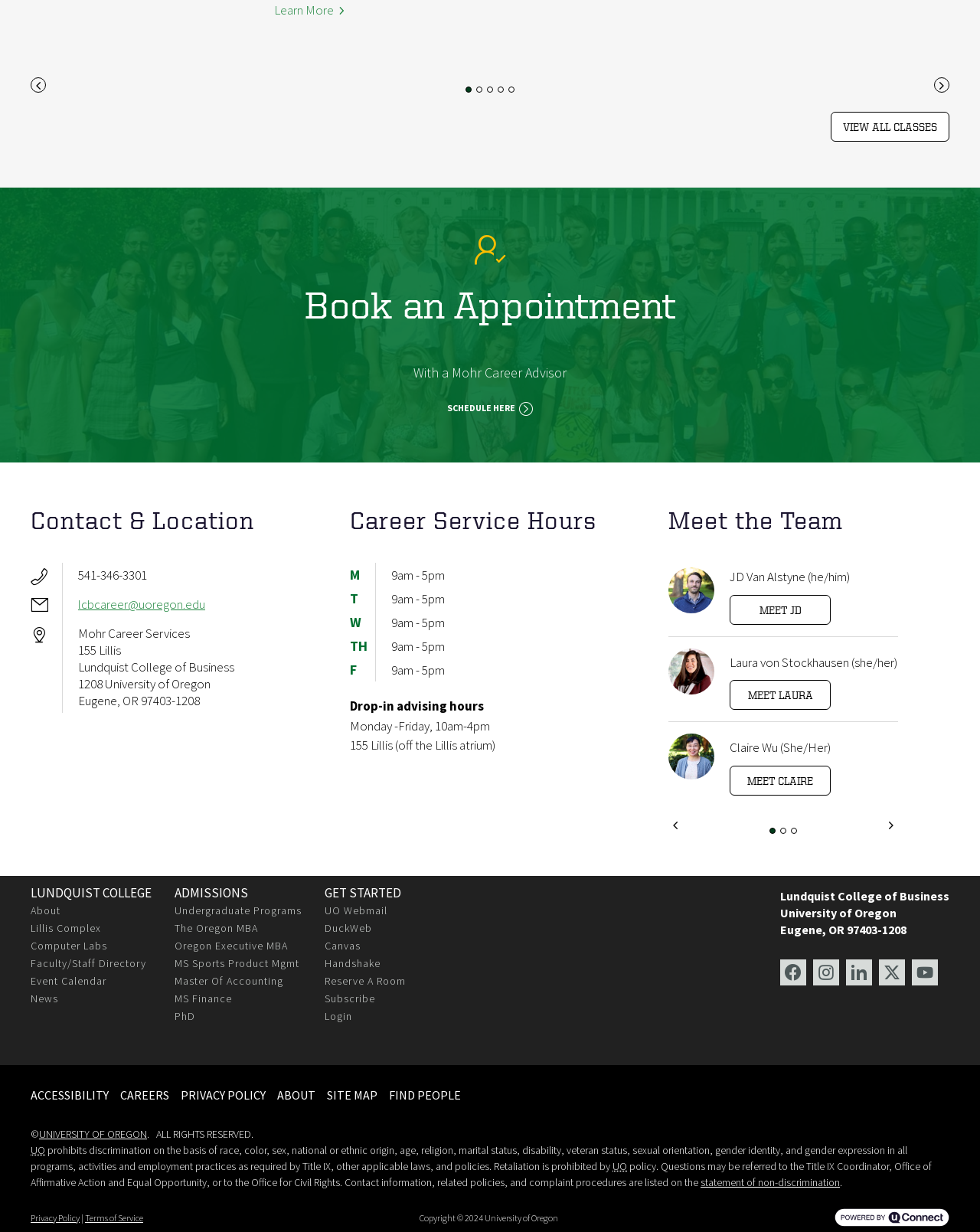Extract the bounding box coordinates for the described element: "Login". The coordinates should be represented as four float numbers between 0 and 1: [left, top, right, bottom].

[0.331, 0.819, 0.414, 0.832]